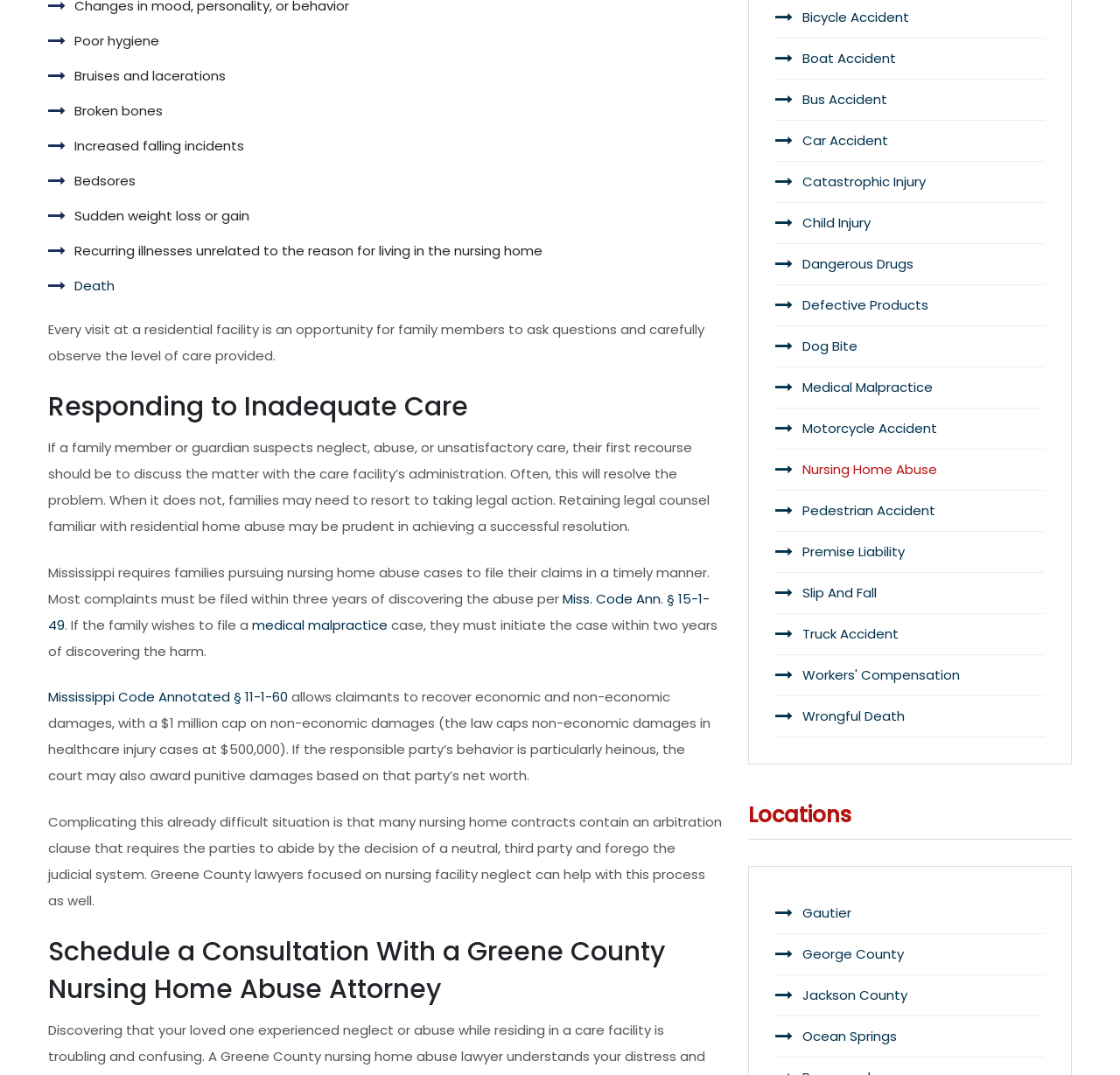From the element description Equality Florida, predict the bounding box coordinates of the UI element. The coordinates must be specified in the format (top-left x, top-left y, bottom-right x, bottom-right y) and should be within the 0 to 1 range.

None